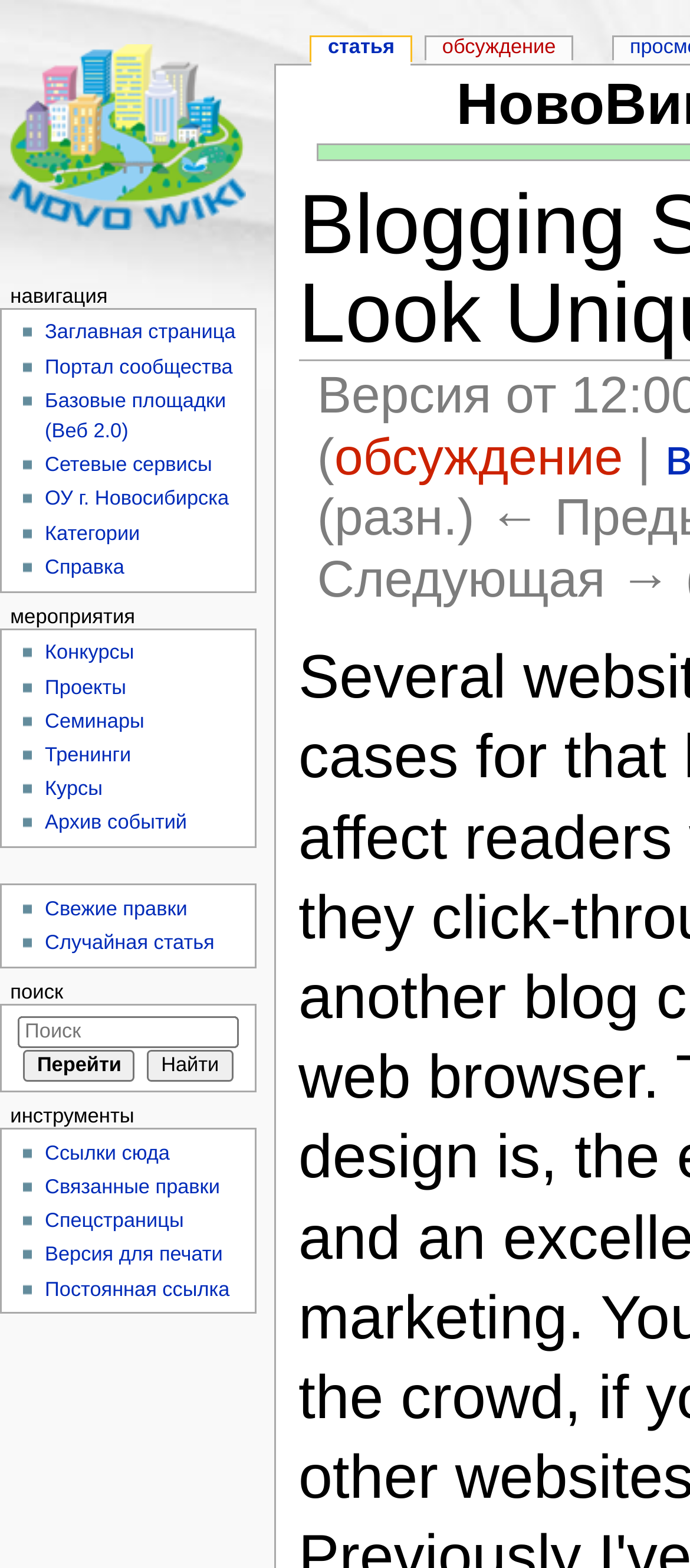Give a detailed account of the webpage, highlighting key information.

This webpage is about "Blogging Success: Make Your Blog Look Unique" and appears to be a wiki page. At the top, there is a navigation menu with links to "обсуждение" (discussion), "навигация" (navigation), and "поиск" (search). Below this menu, there are two prominent links: "статья" (article) and "обсуждение" (discussion).

On the left side of the page, there is a sidebar with a list of links under the heading "навигация" (navigation). These links include "Заглавная страница" (main page), "Портал сообщества" (community portal), and several others. Below this list, there is another list of links under the heading "мероприятия" (events), which includes links to "Конкурсы" (contests), "Проекты" (projects), and others.

In the main content area, there is a search box with a "Перейти" (go) button and a "Найти" (find) button. Above the search box, there is a heading "поиск" (search). Below the search box, there is a list of links under the heading "инструменты" (tools), which includes links to "Ссылки сюда" (links to this page), "Связанные правки" (related changes), and others.

At the very top of the page, there is a link to "Перейти на заглавную страницу" (go to the main page).